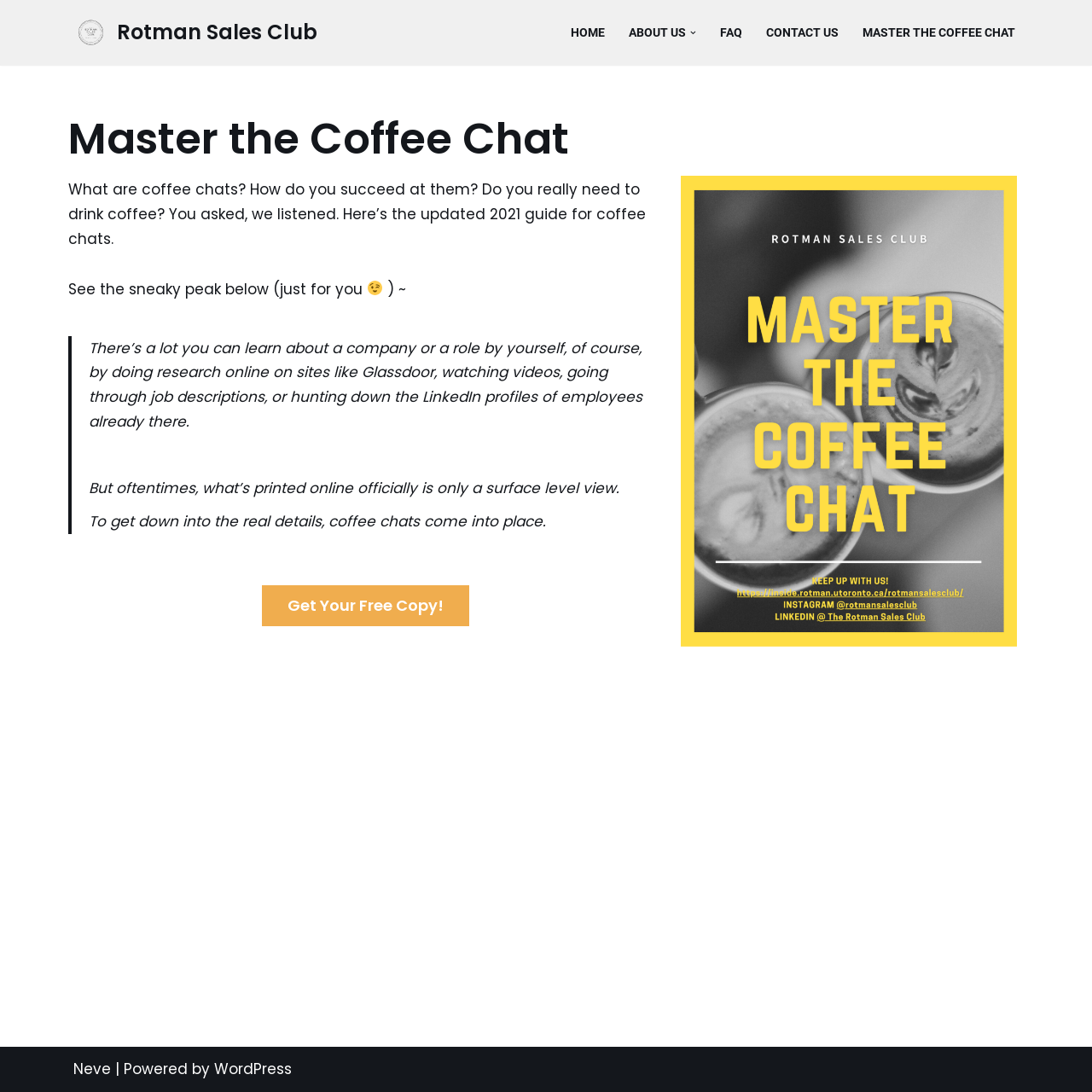Provide the bounding box coordinates of the HTML element this sentence describes: "Home". The bounding box coordinates consist of four float numbers between 0 and 1, i.e., [left, top, right, bottom].

[0.523, 0.02, 0.554, 0.04]